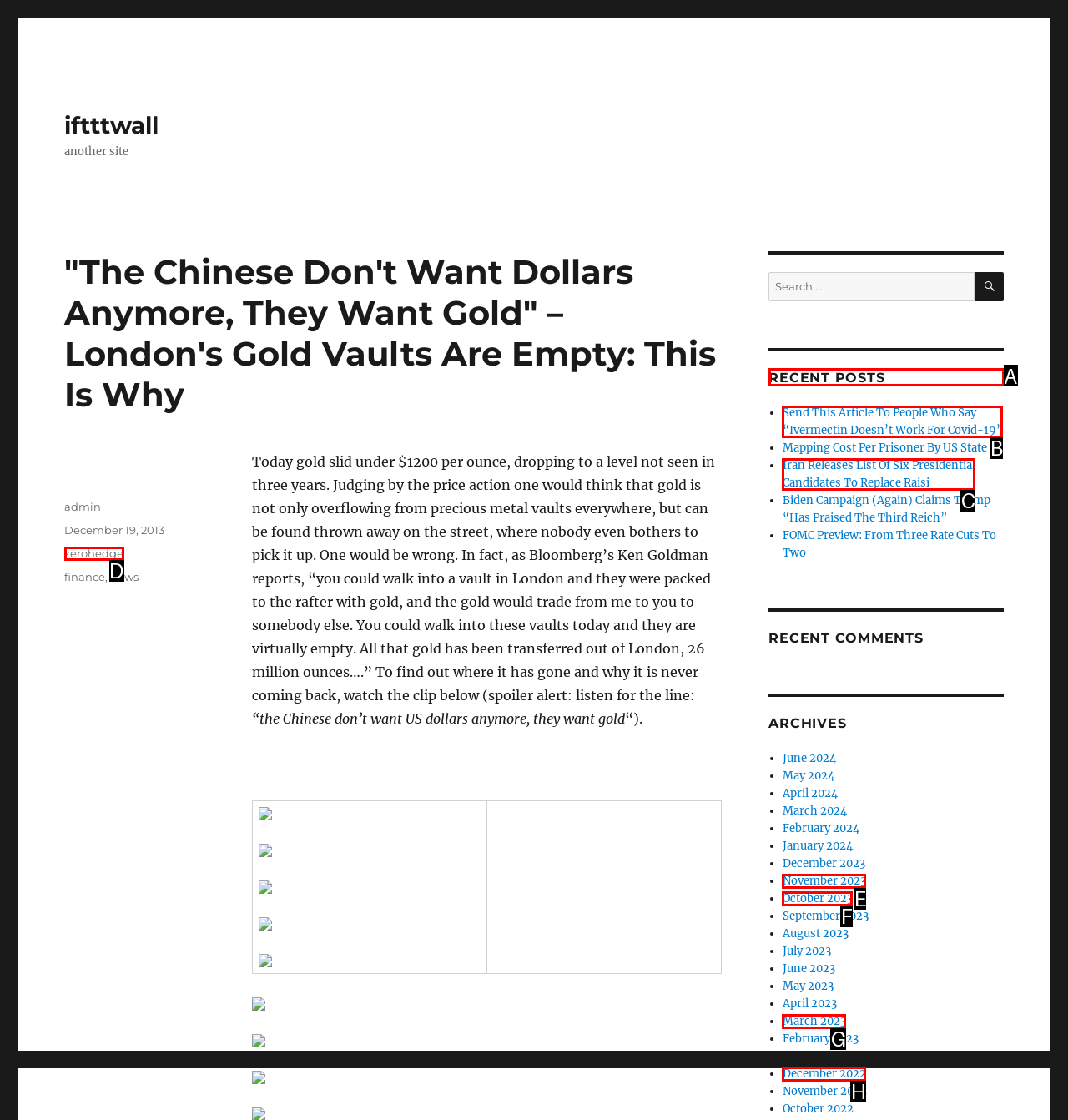Find the HTML element to click in order to complete this task: Read recent posts
Answer with the letter of the correct option.

A